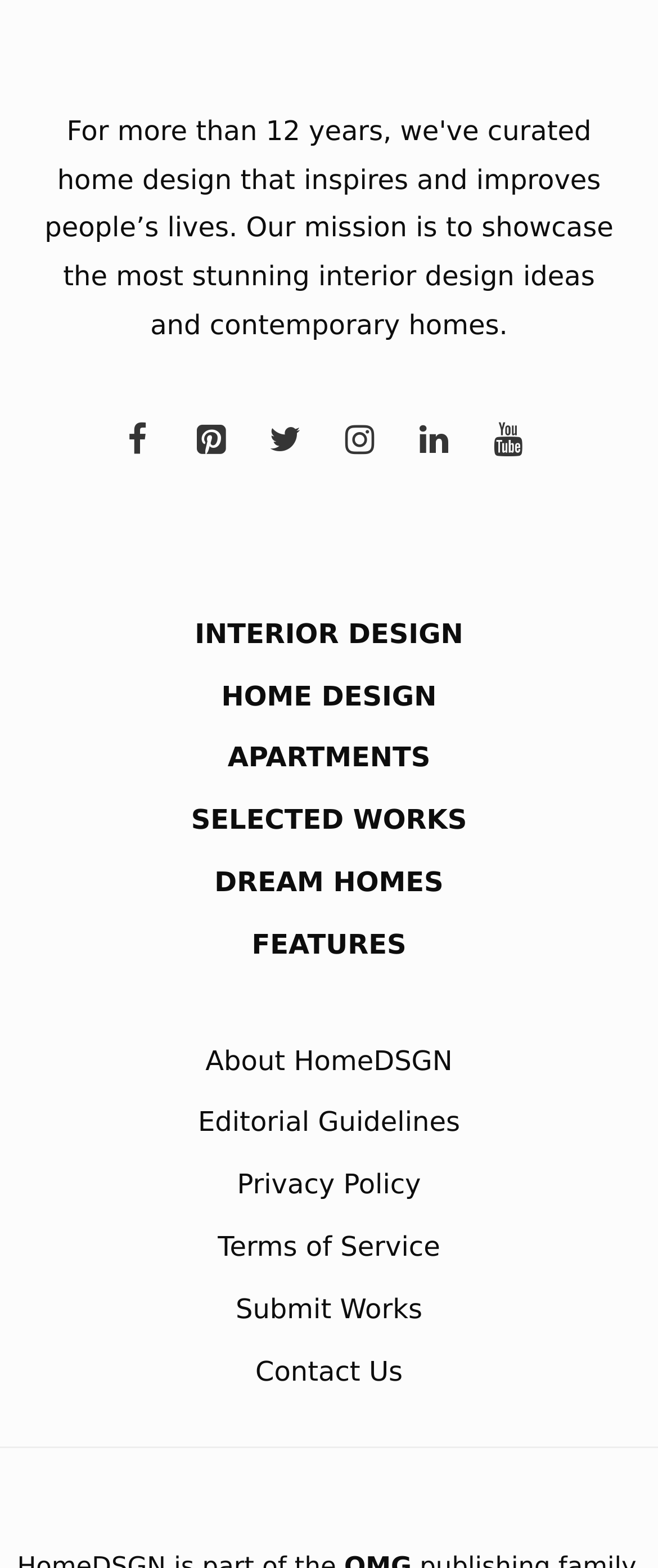Please find the bounding box coordinates of the element that needs to be clicked to perform the following instruction: "Follow HomeDSGN on Facebook". The bounding box coordinates should be four float numbers between 0 and 1, represented as [left, top, right, bottom].

[0.177, 0.267, 0.238, 0.295]